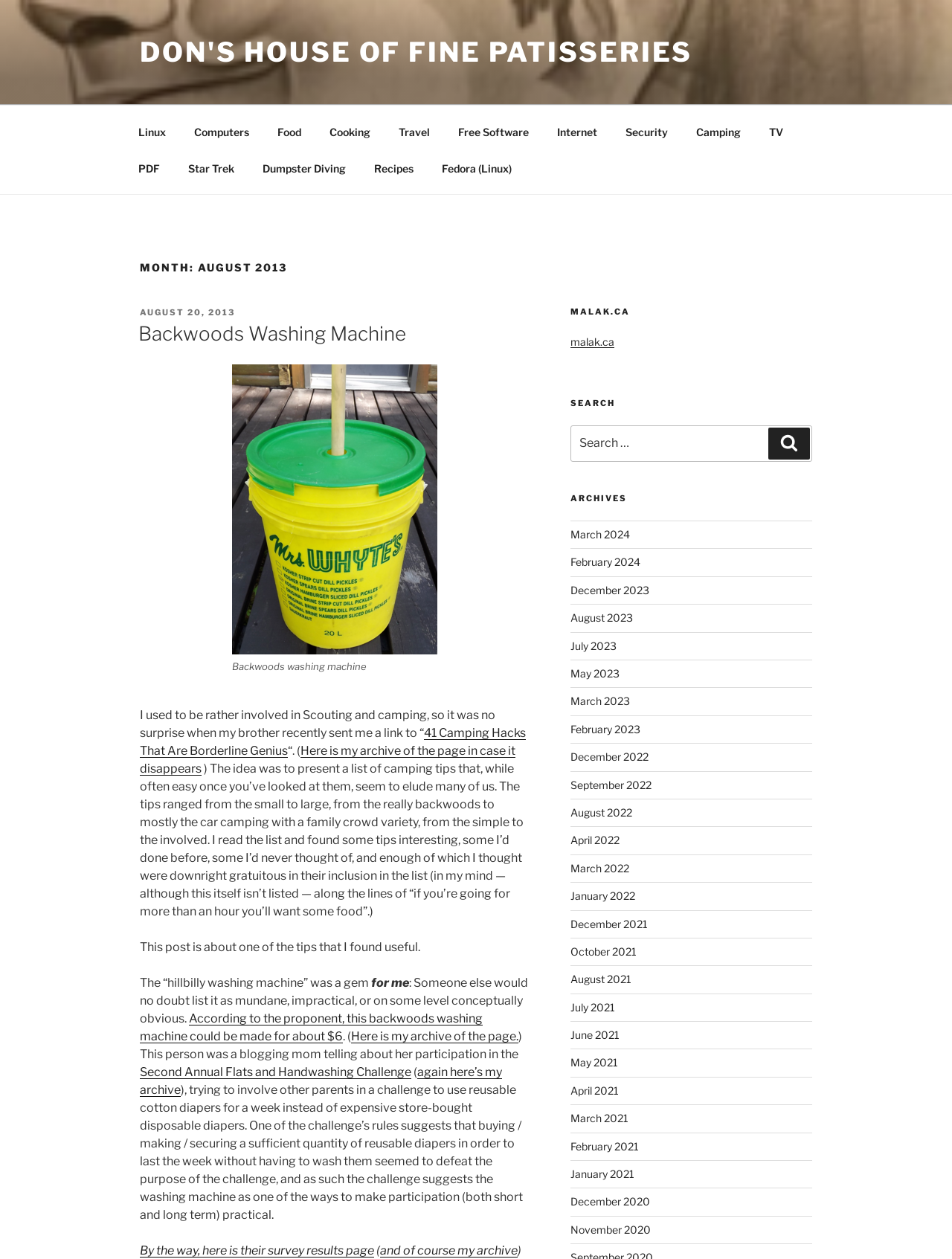Please identify the bounding box coordinates for the region that you need to click to follow this instruction: "View the archives for August 2022".

[0.599, 0.64, 0.664, 0.65]